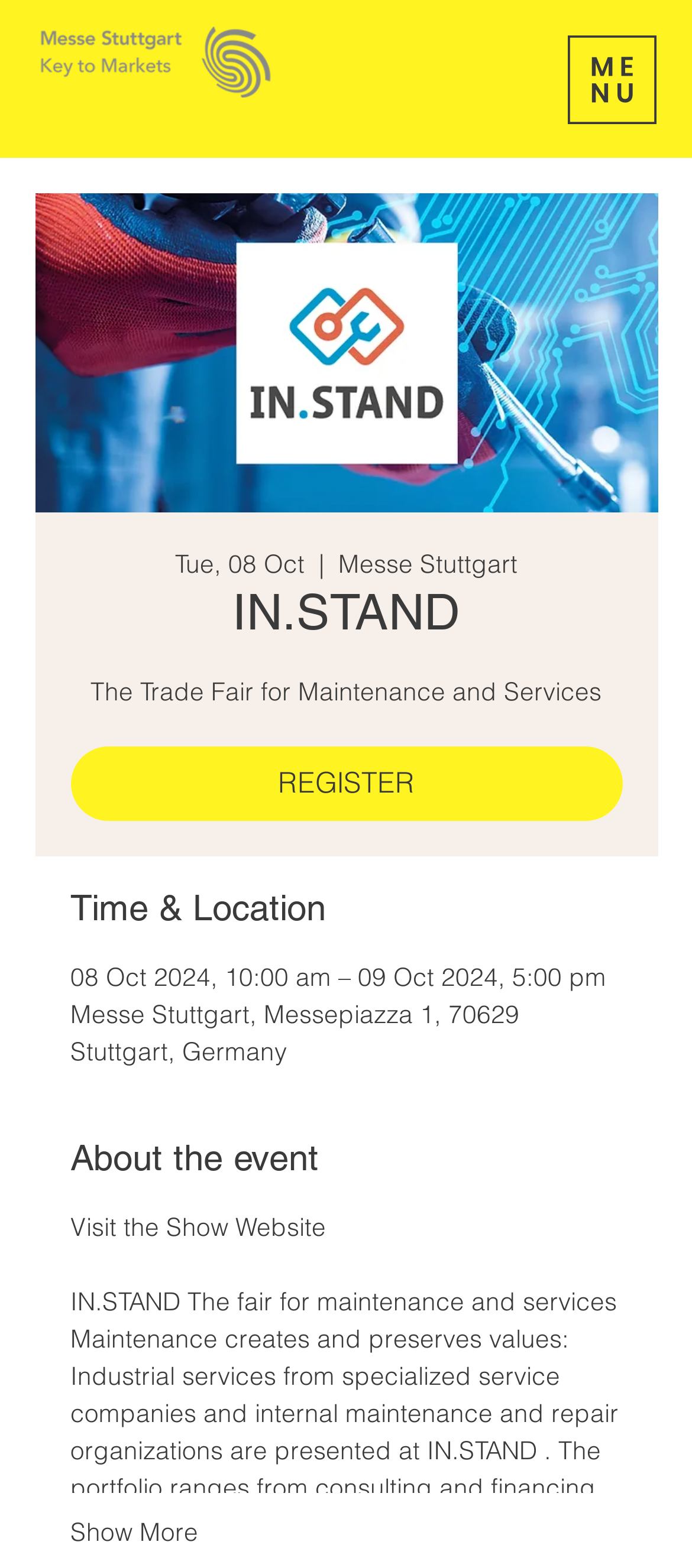What can I do on the show website?
Using the image as a reference, answer the question in detail.

I found the option to visit the show website by looking at the link 'Visit the Show Website' in the 'About the event' section.